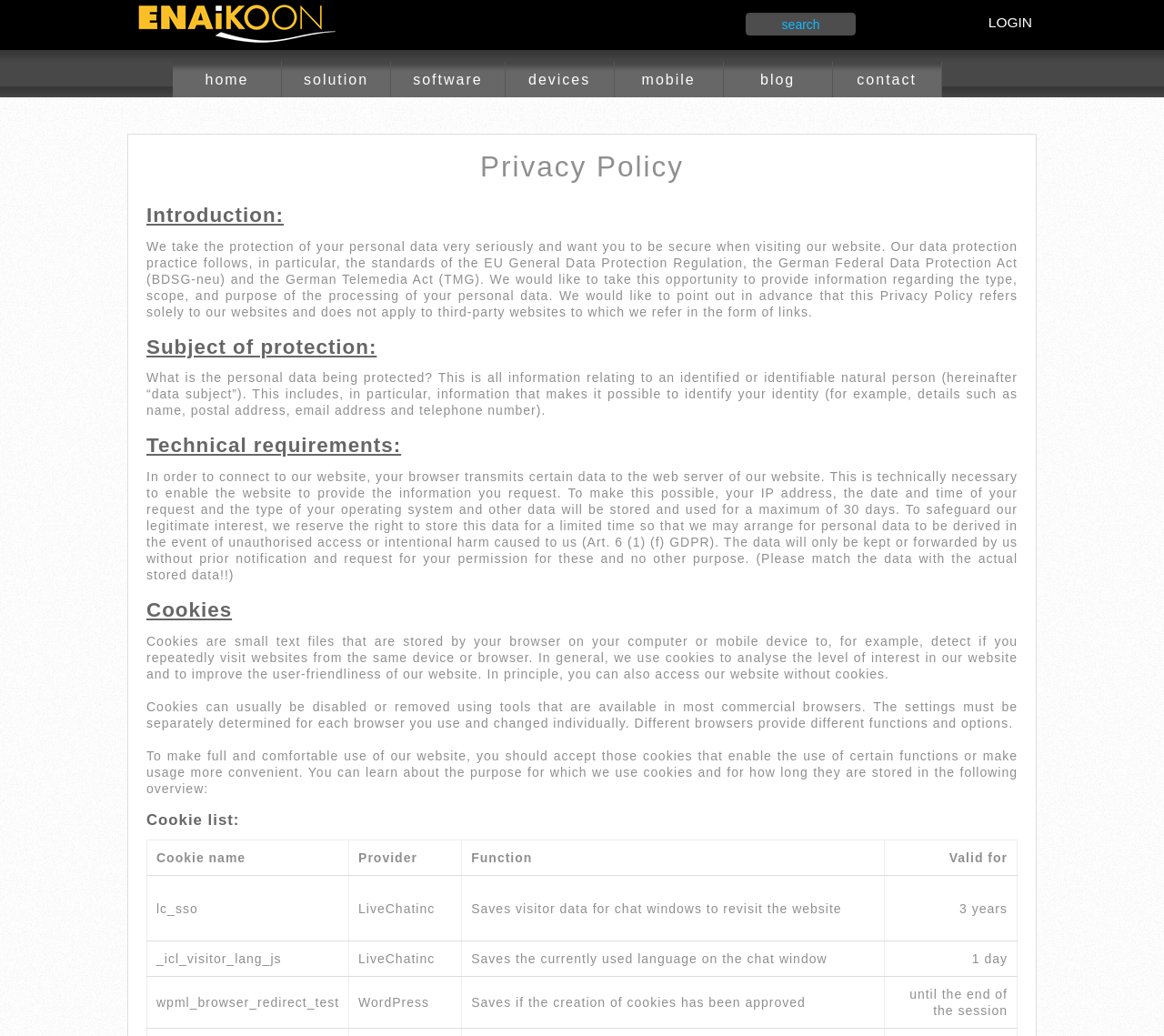Locate the bounding box coordinates of the element you need to click to accomplish the task described by this instruction: "go to the home page".

[0.148, 0.06, 0.242, 0.094]